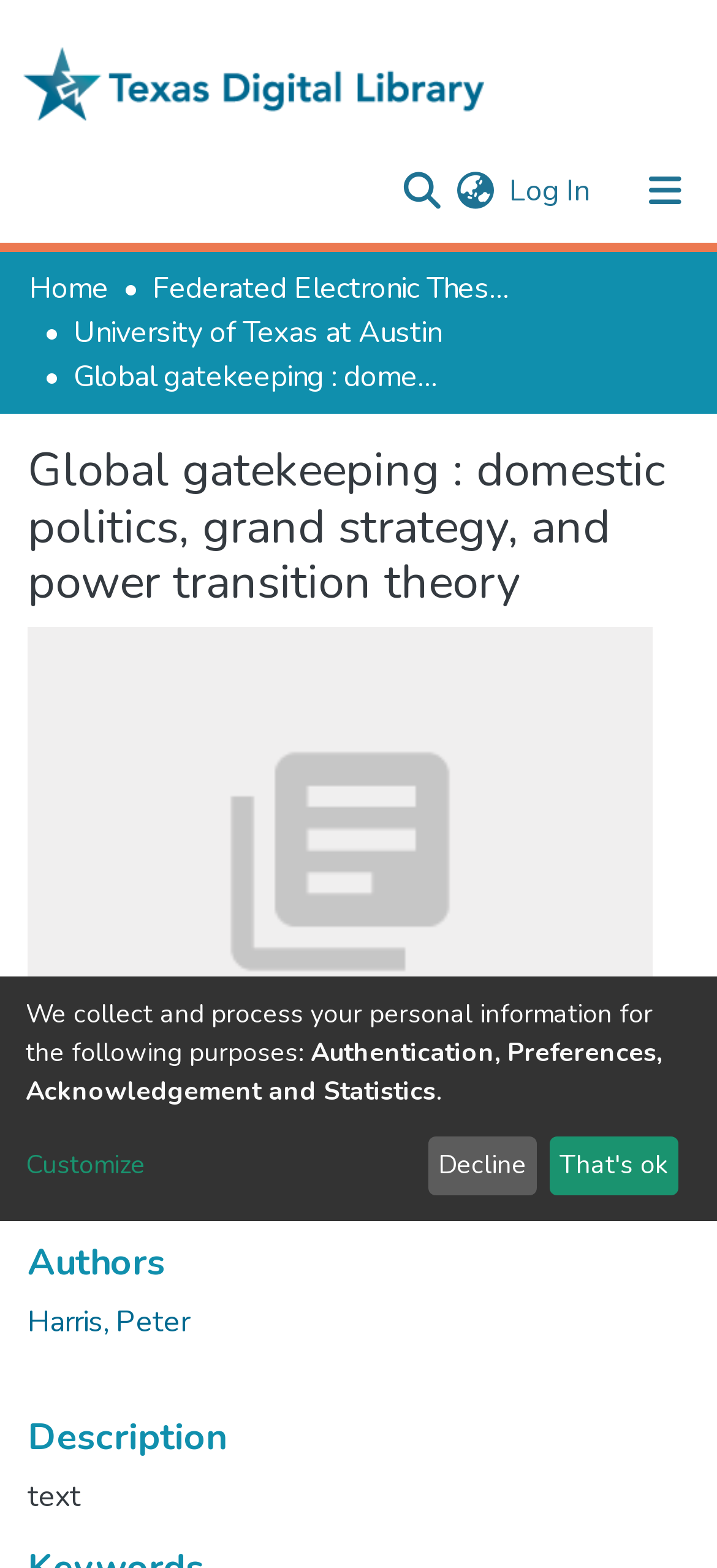Please identify the bounding box coordinates of the clickable area that will fulfill the following instruction: "Search for a repository". The coordinates should be in the format of four float numbers between 0 and 1, i.e., [left, top, right, bottom].

[0.556, 0.108, 0.621, 0.136]